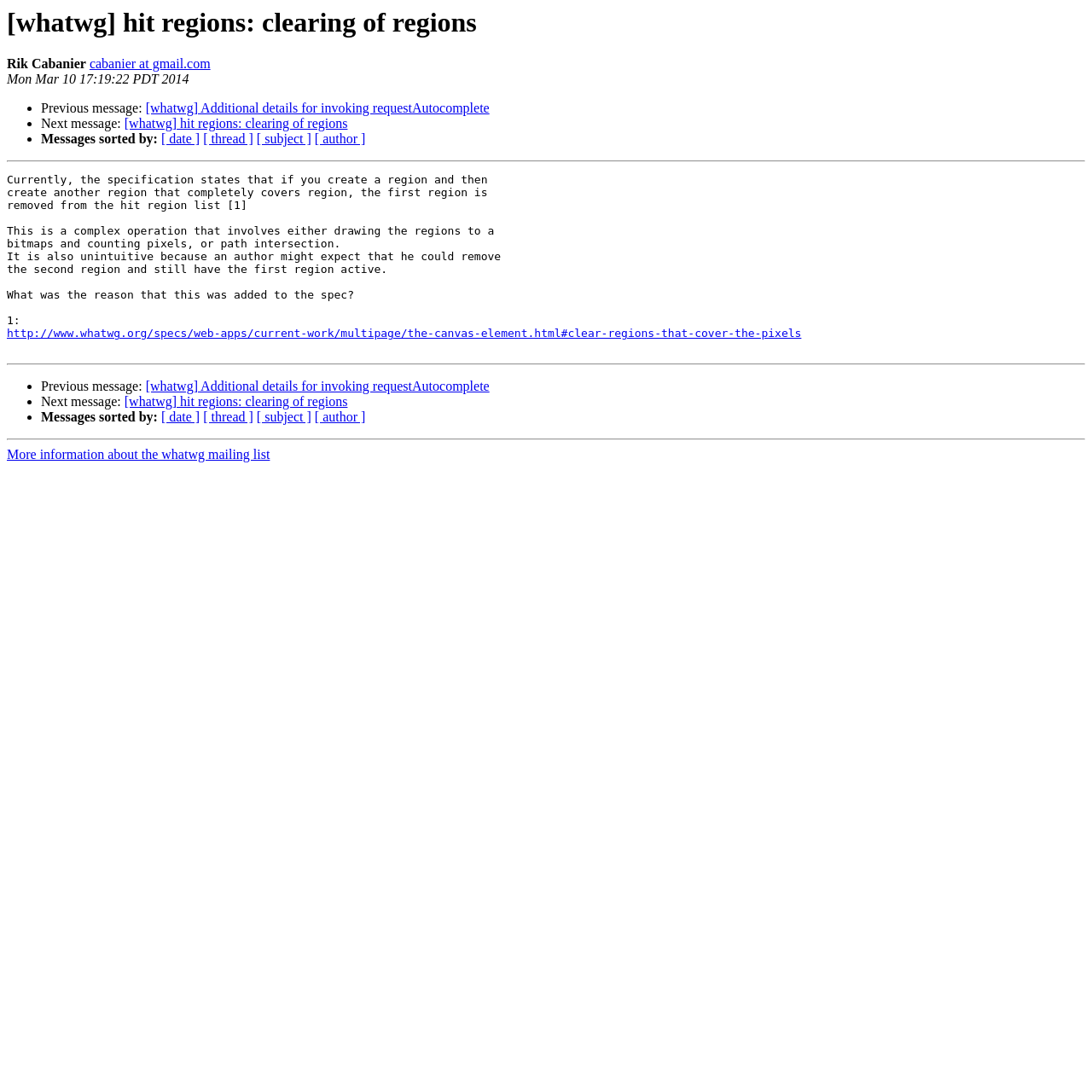What is the date of the message?
Based on the screenshot, respond with a single word or phrase.

Mon Mar 10 17:19:22 PDT 2014